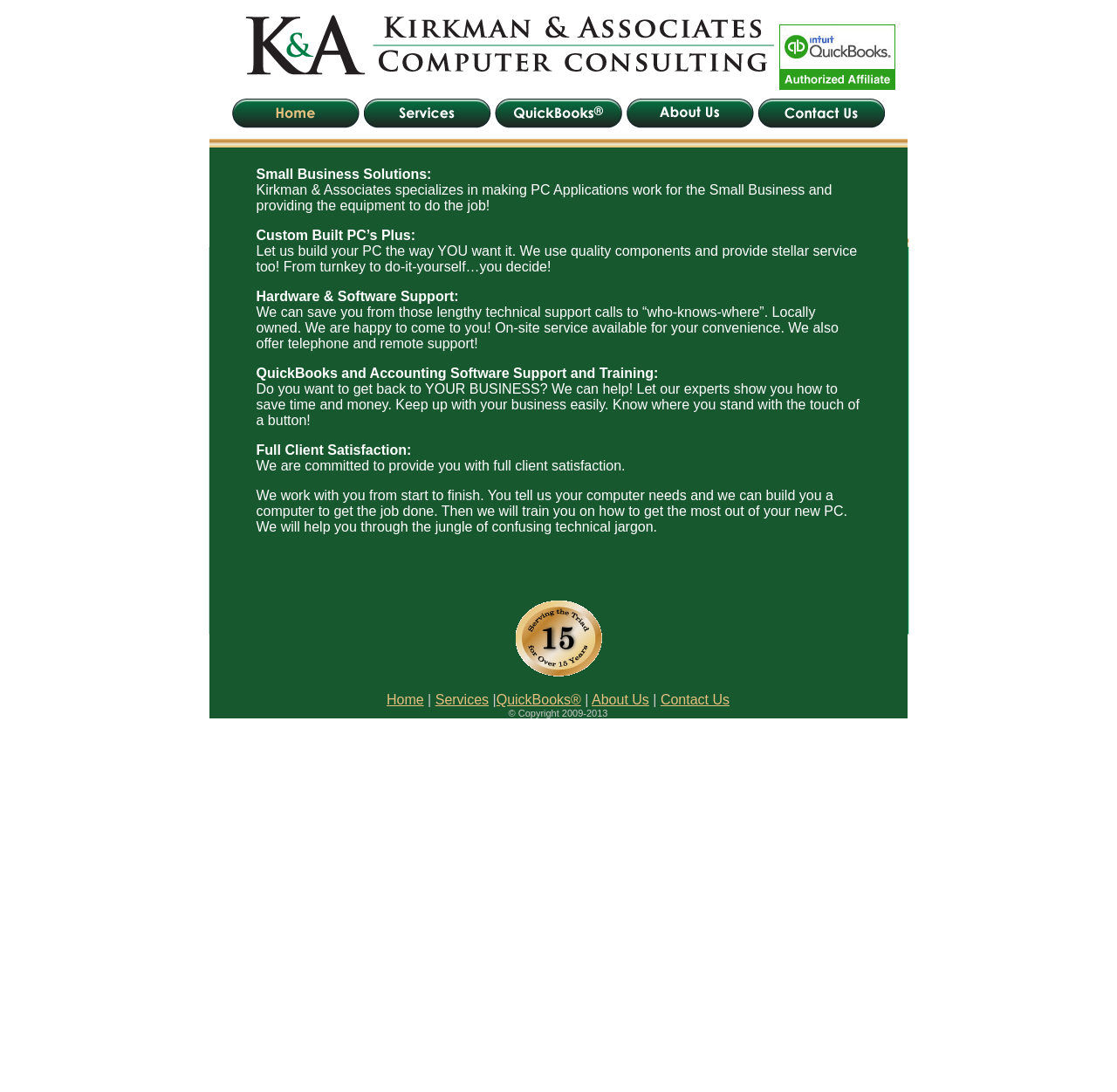Give a one-word or short-phrase answer to the following question: 
What is the company's commitment to its clients?

Full Client Satisfaction